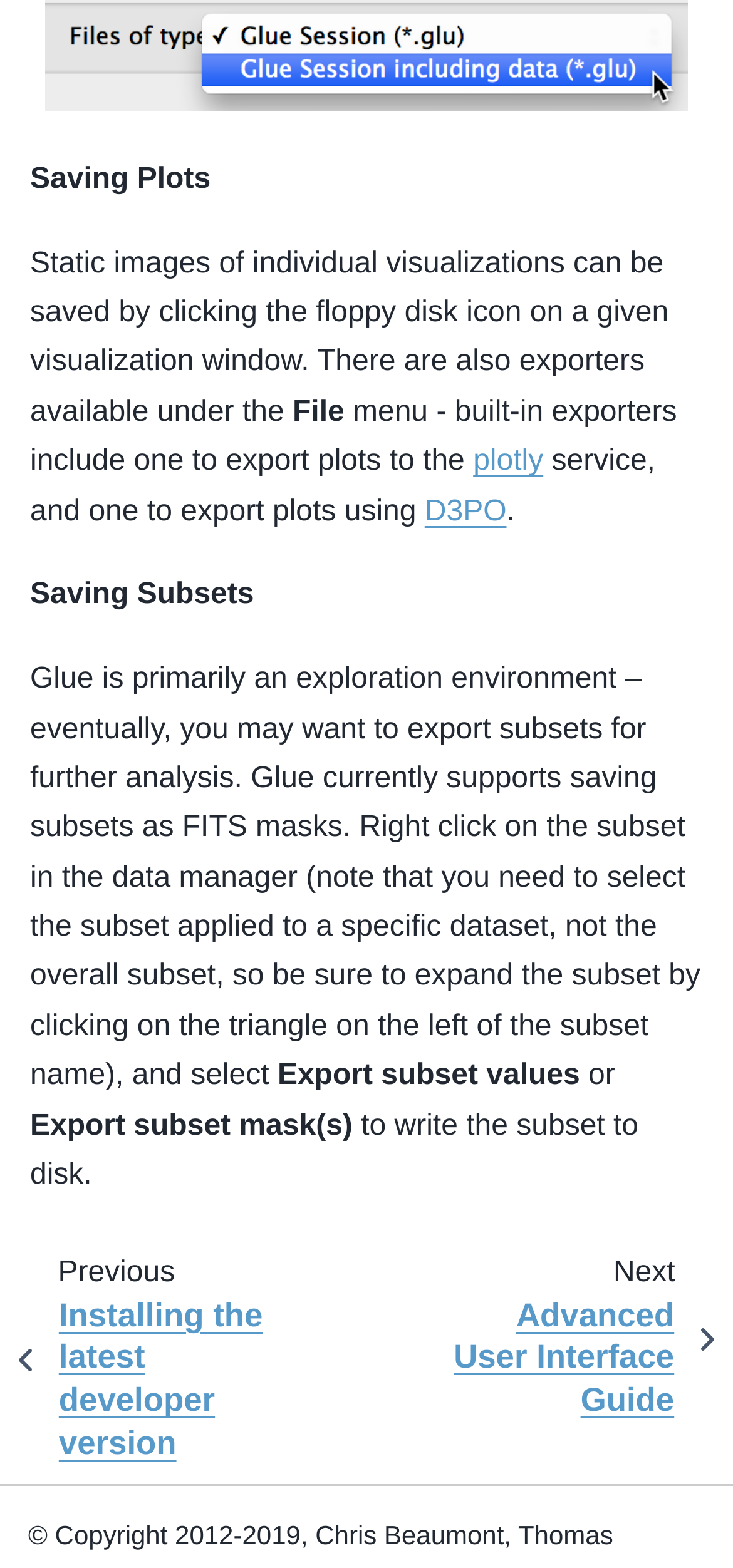Please provide a brief answer to the following inquiry using a single word or phrase:
What is the name of the guide that can be accessed from the footer?

Advanced User Interface Guide